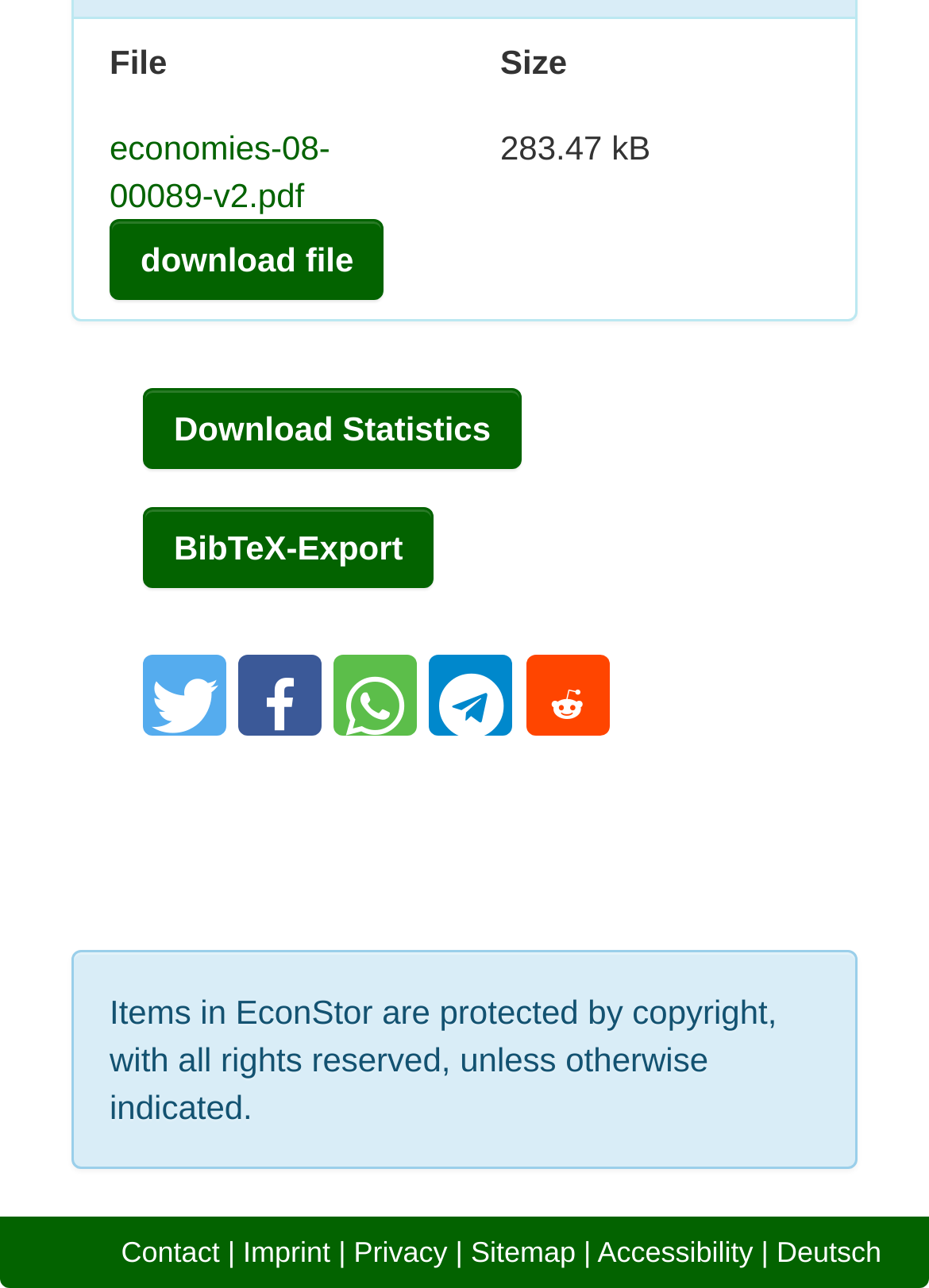Find the bounding box coordinates for the element that must be clicked to complete the instruction: "export to BibTeX". The coordinates should be four float numbers between 0 and 1, indicated as [left, top, right, bottom].

[0.154, 0.393, 0.467, 0.456]